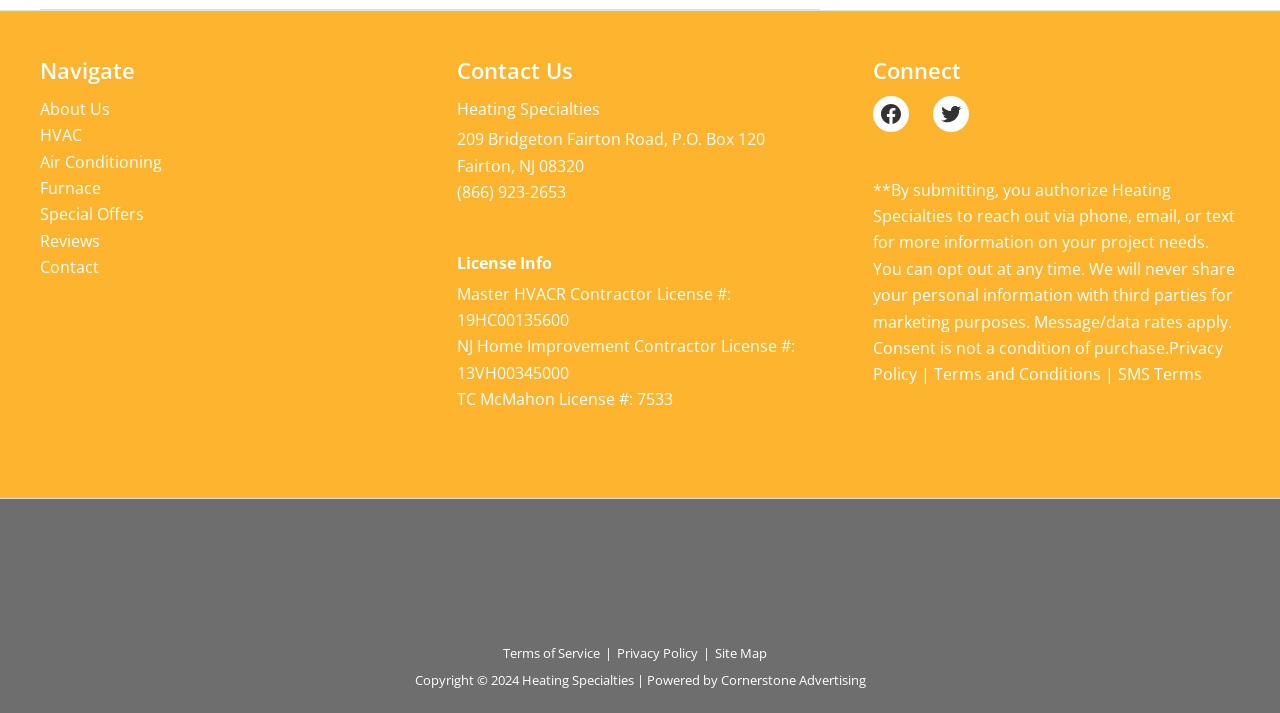Given the element description: "Site Map", predict the bounding box coordinates of the UI element it refers to, using four float numbers between 0 and 1, i.e., [left, top, right, bottom].

[0.559, 0.903, 0.599, 0.928]